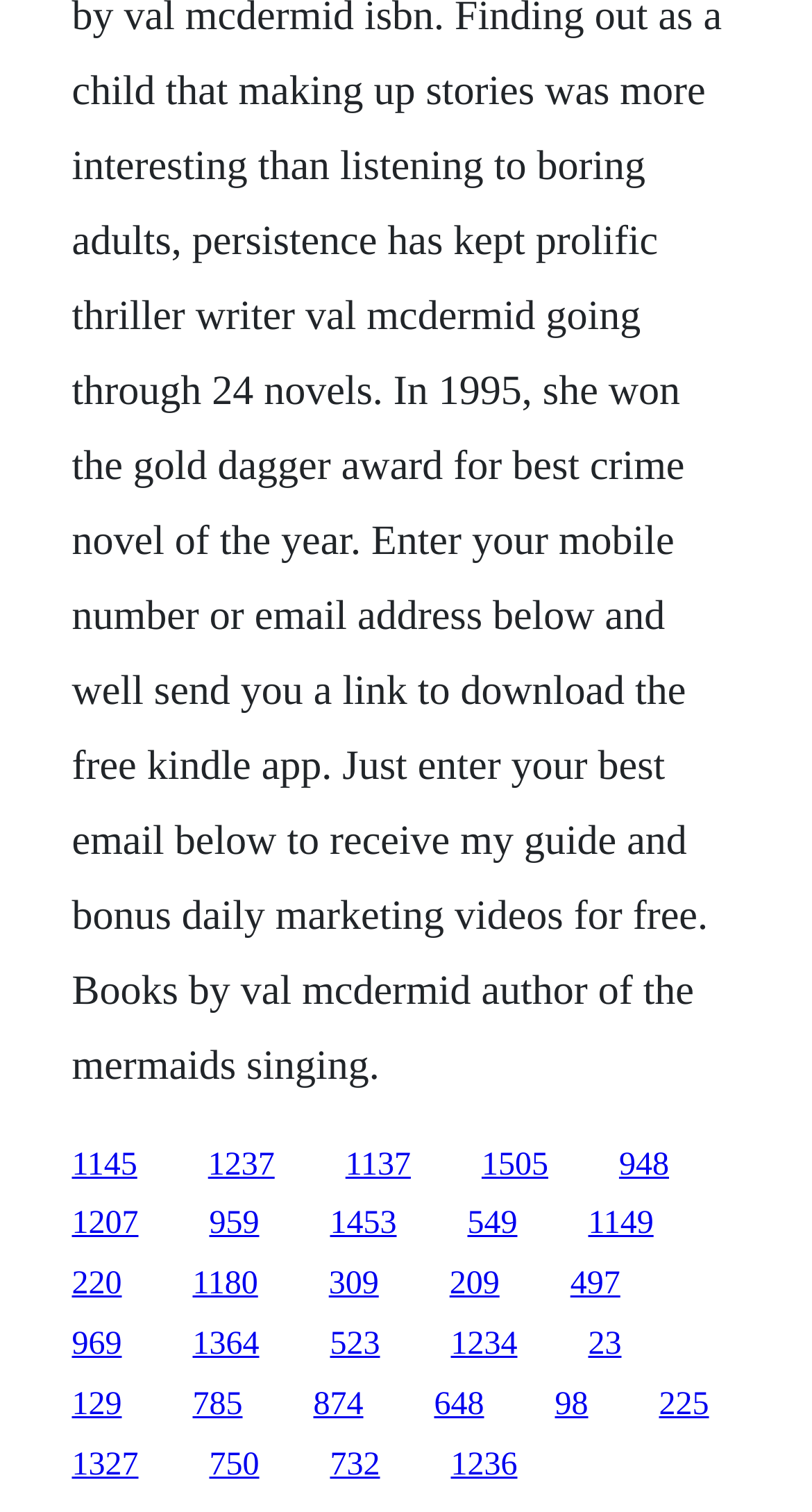Point out the bounding box coordinates of the section to click in order to follow this instruction: "follow the twentieth link".

[0.812, 0.917, 0.873, 0.94]